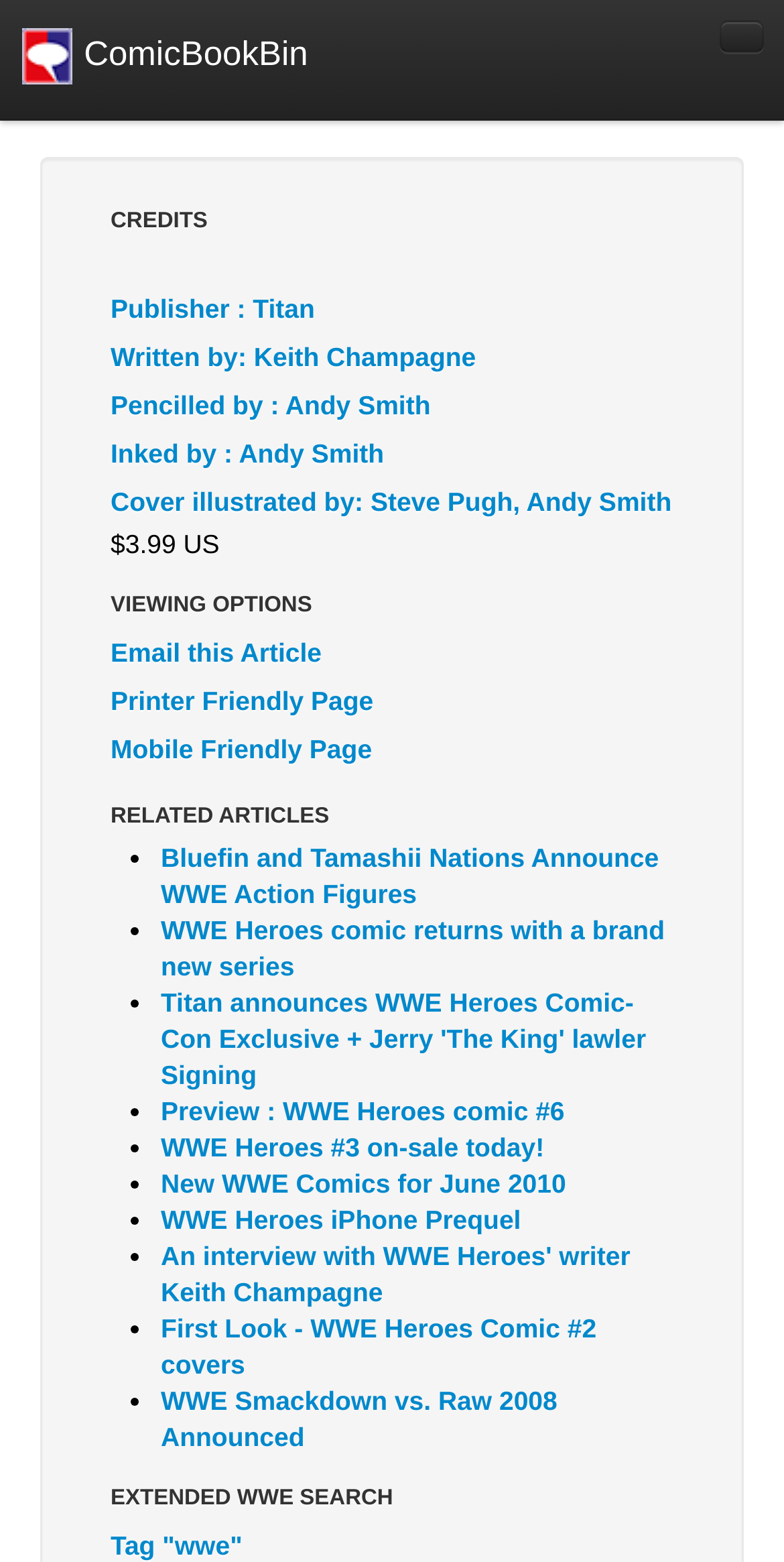Please identify the bounding box coordinates of the element I should click to complete this instruction: 'Read news about WWE action figures'. The coordinates should be given as four float numbers between 0 and 1, like this: [left, top, right, bottom].

[0.205, 0.539, 0.84, 0.582]